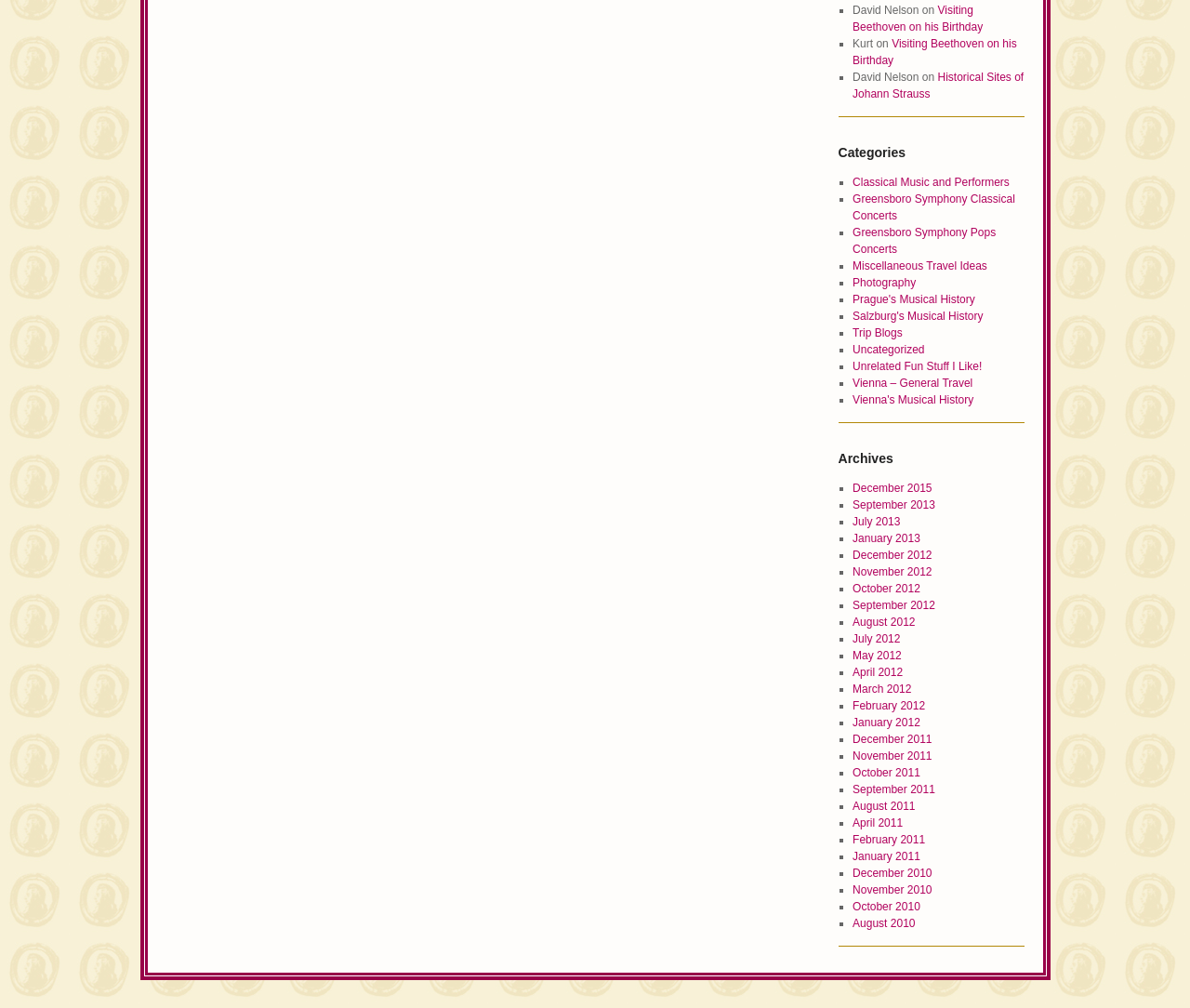Please specify the bounding box coordinates for the clickable region that will help you carry out the instruction: "Enter Bank Account Details".

None